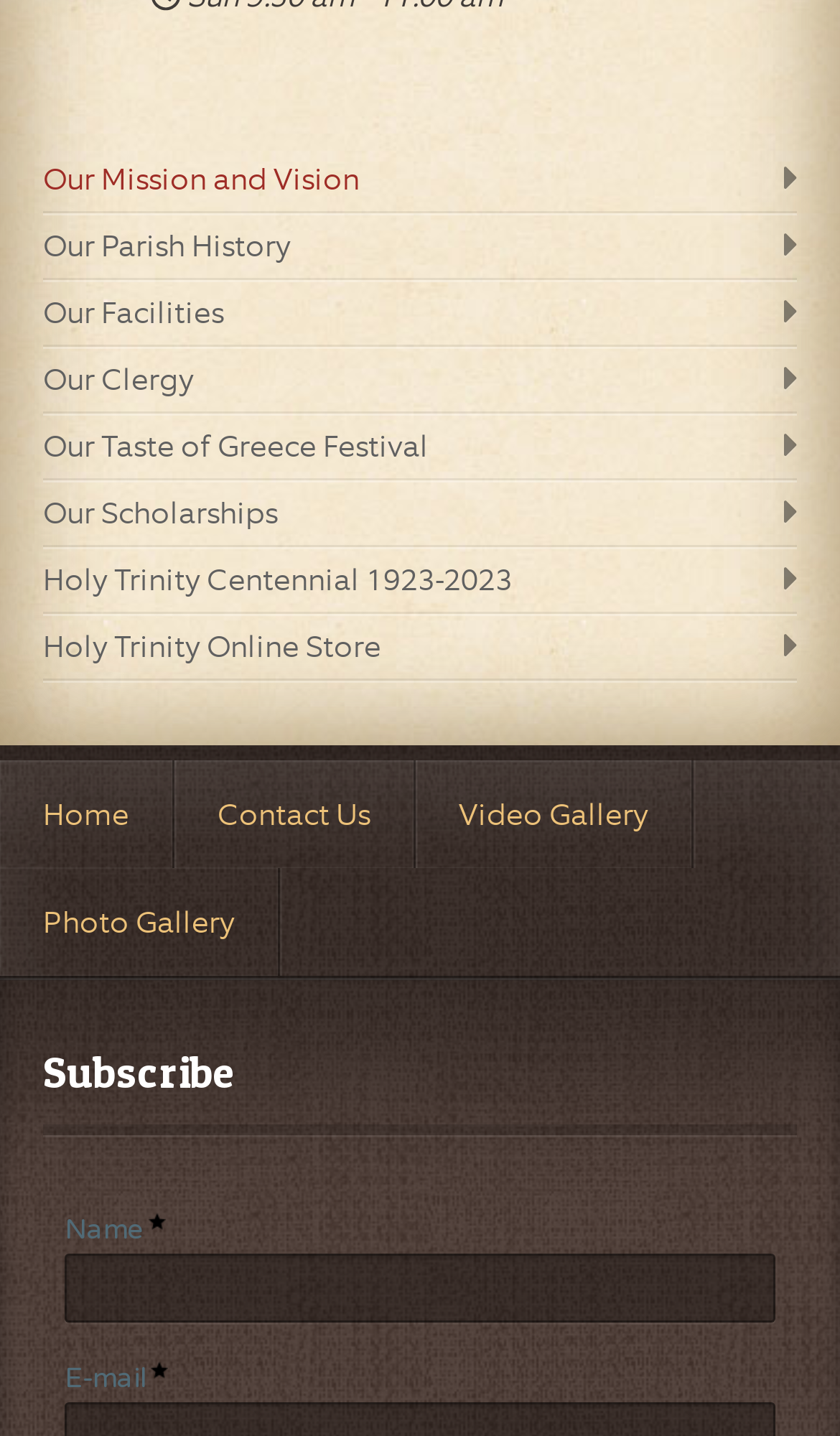What is the purpose of the textbox?
Please provide a detailed and comprehensive answer to the question.

I found a textbox with the label 'Name' at [0.077, 0.873, 0.923, 0.921]. This suggests that the purpose of the textbox is to input one's name, likely for subscription or registration purposes.